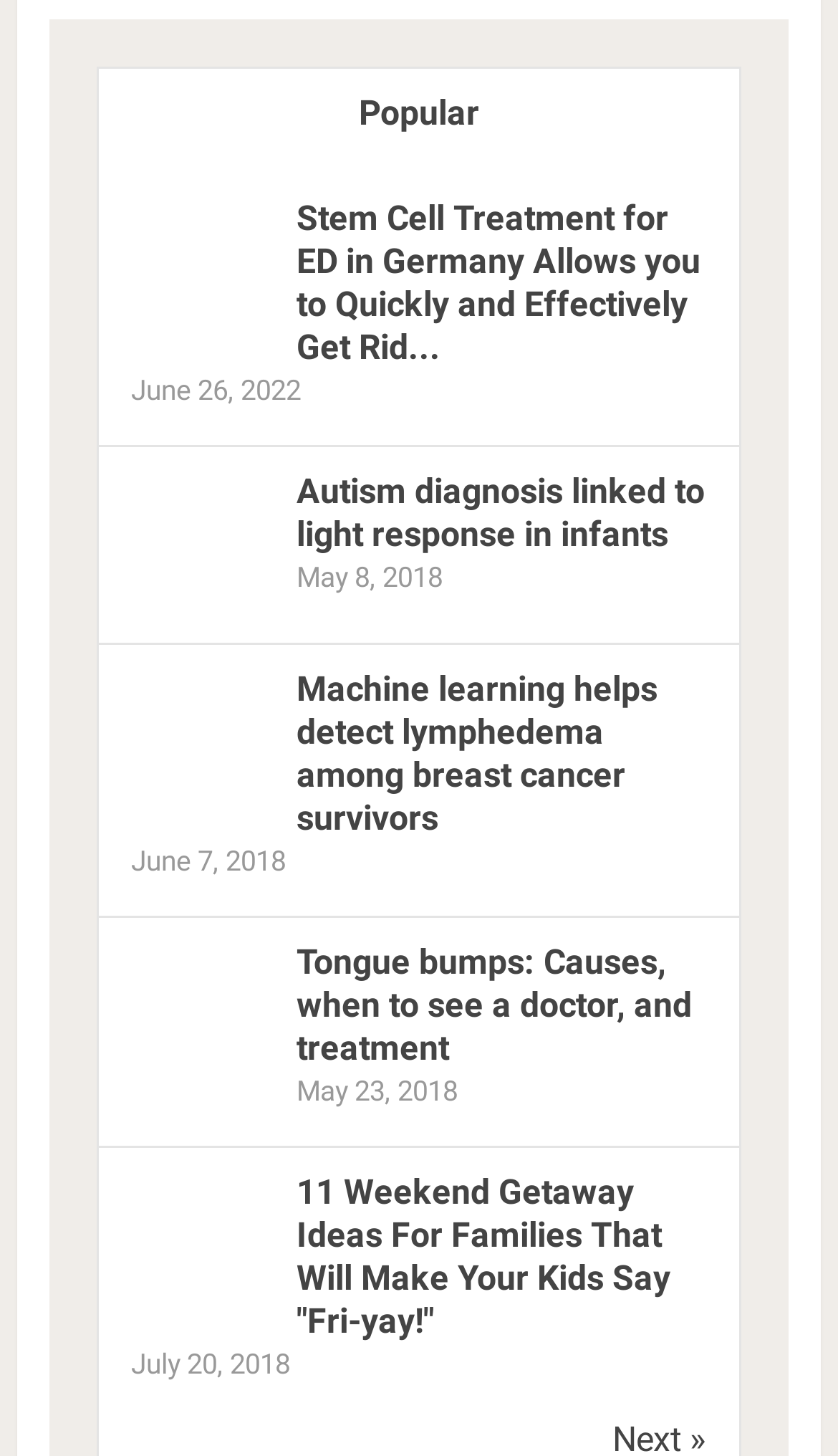Please reply with a single word or brief phrase to the question: 
What is the common theme among the articles?

Health and wellness